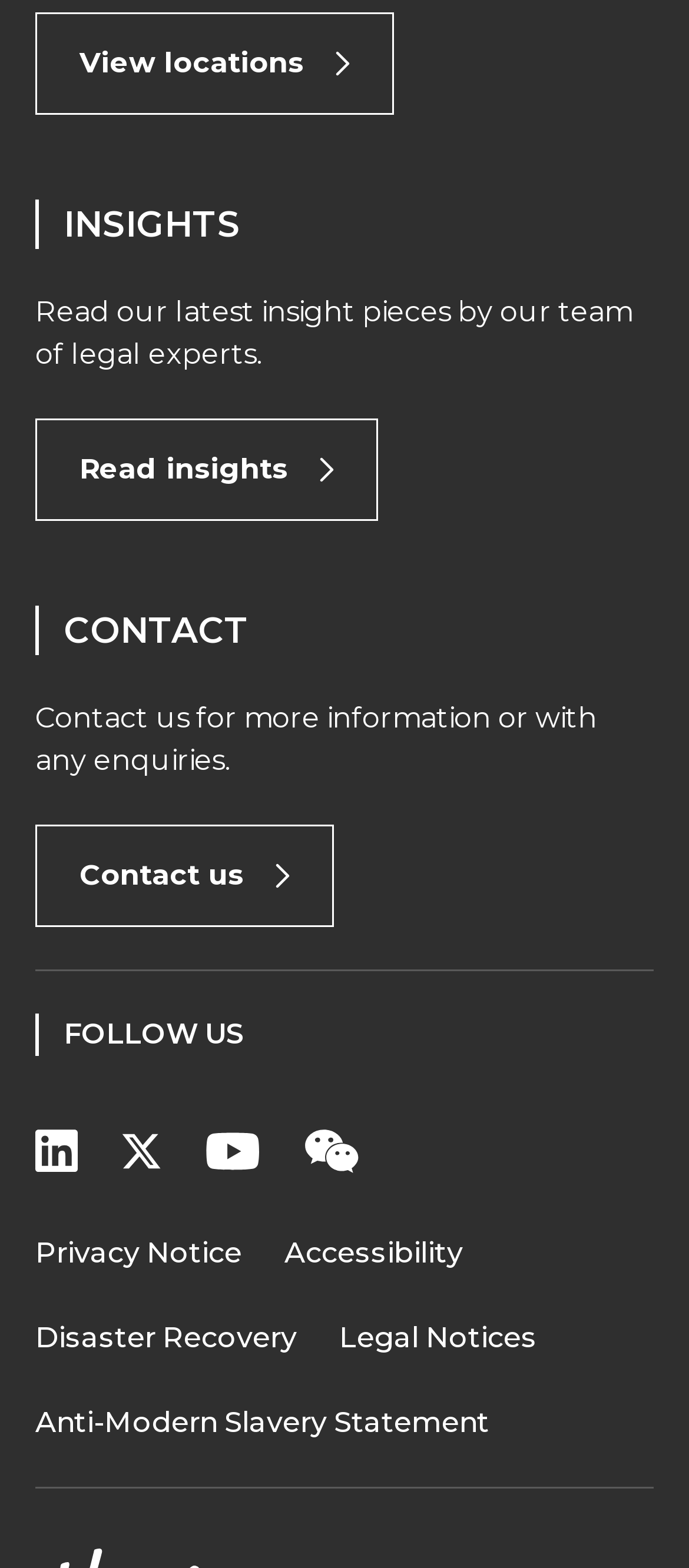Determine the bounding box coordinates of the region that needs to be clicked to achieve the task: "View privacy notice".

[0.051, 0.786, 0.351, 0.813]